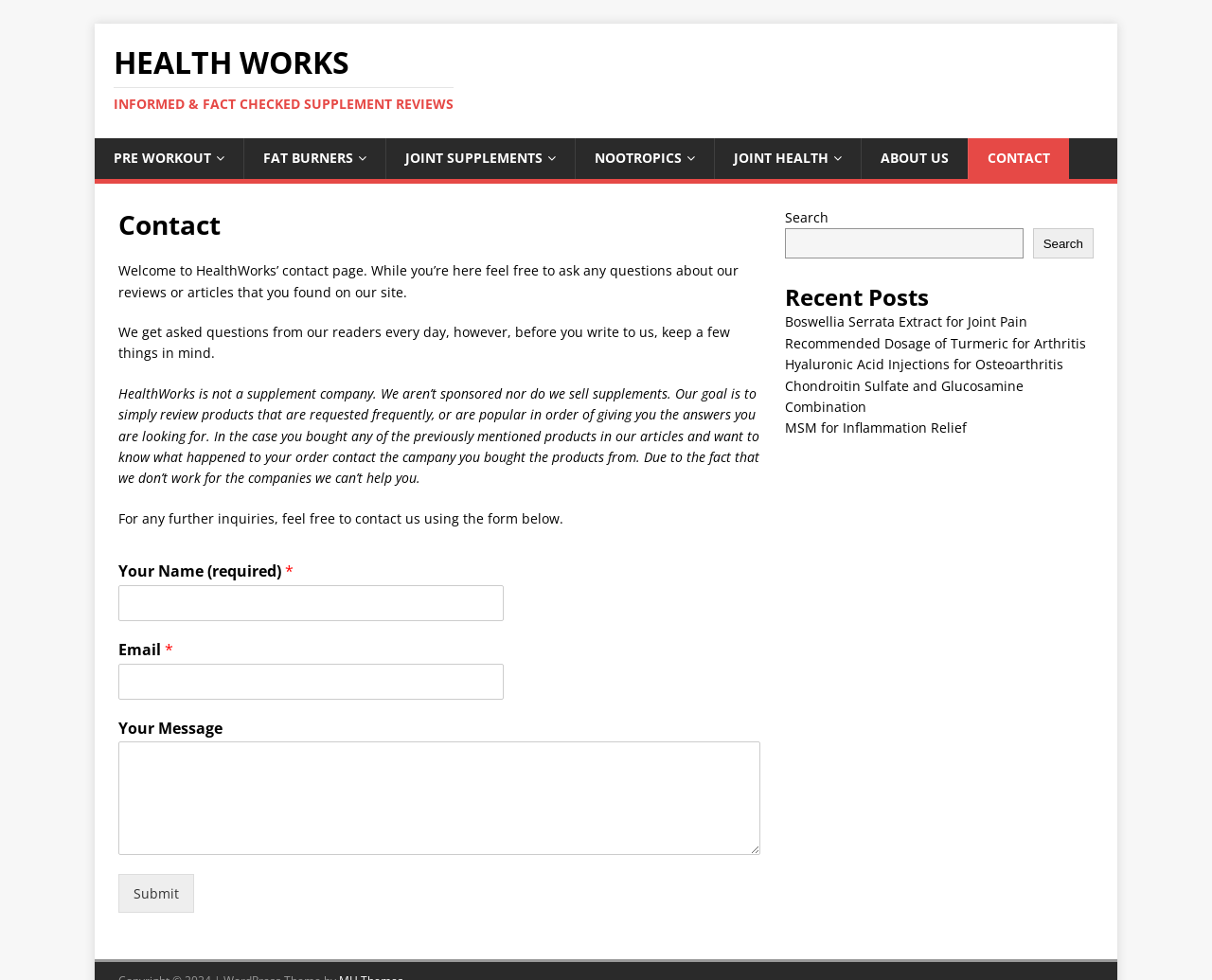Indicate the bounding box coordinates of the element that must be clicked to execute the instruction: "Click on the 'DRONE NEWS' link". The coordinates should be given as four float numbers between 0 and 1, i.e., [left, top, right, bottom].

None